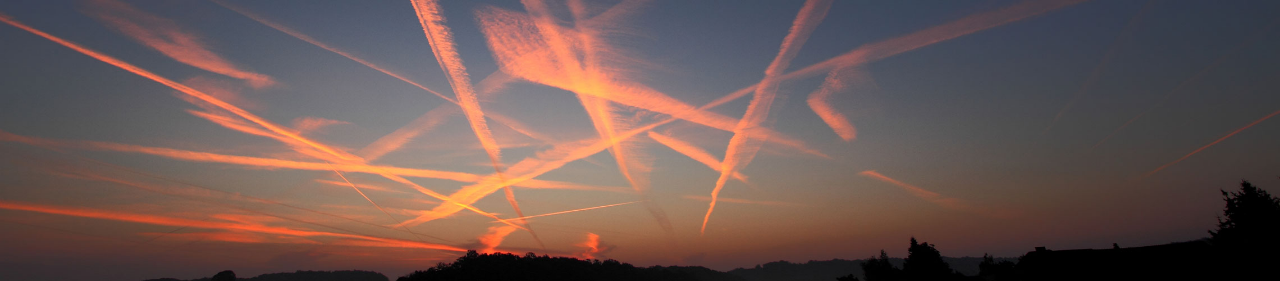Capture every detail in the image and describe it fully.

The image captures a stunning sunset sky adorned with a crisscross pattern of contrails, created by aircraft flying above. The warm hues of orange and pink are beautifully contrasted against the deepening blue of the evening sky, showcasing the natural beauty of twilight. The silhouette of hills emerges gently from the bottom of the frame, adding depth to the scene. This atmospheric display reflects the intersection of human activity and nature, embodying the tranquil yet dynamic essence of sunset over a horizon interrupted by distant features.